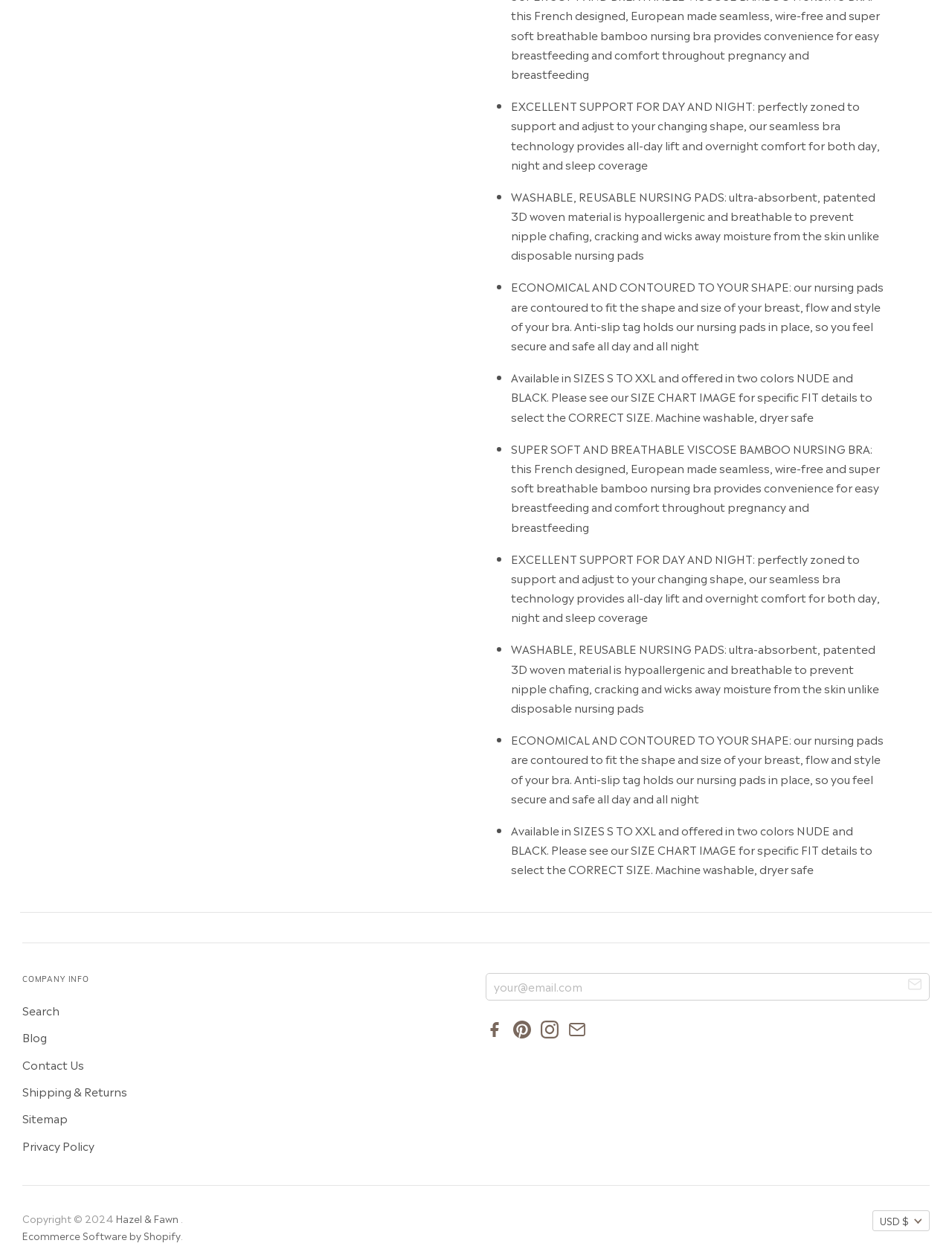Consider the image and give a detailed and elaborate answer to the question: 
How can the nursing bra be cleaned?

The webpage states that the nursing bra is machine washable and dryer safe, making it easy to clean and maintain.